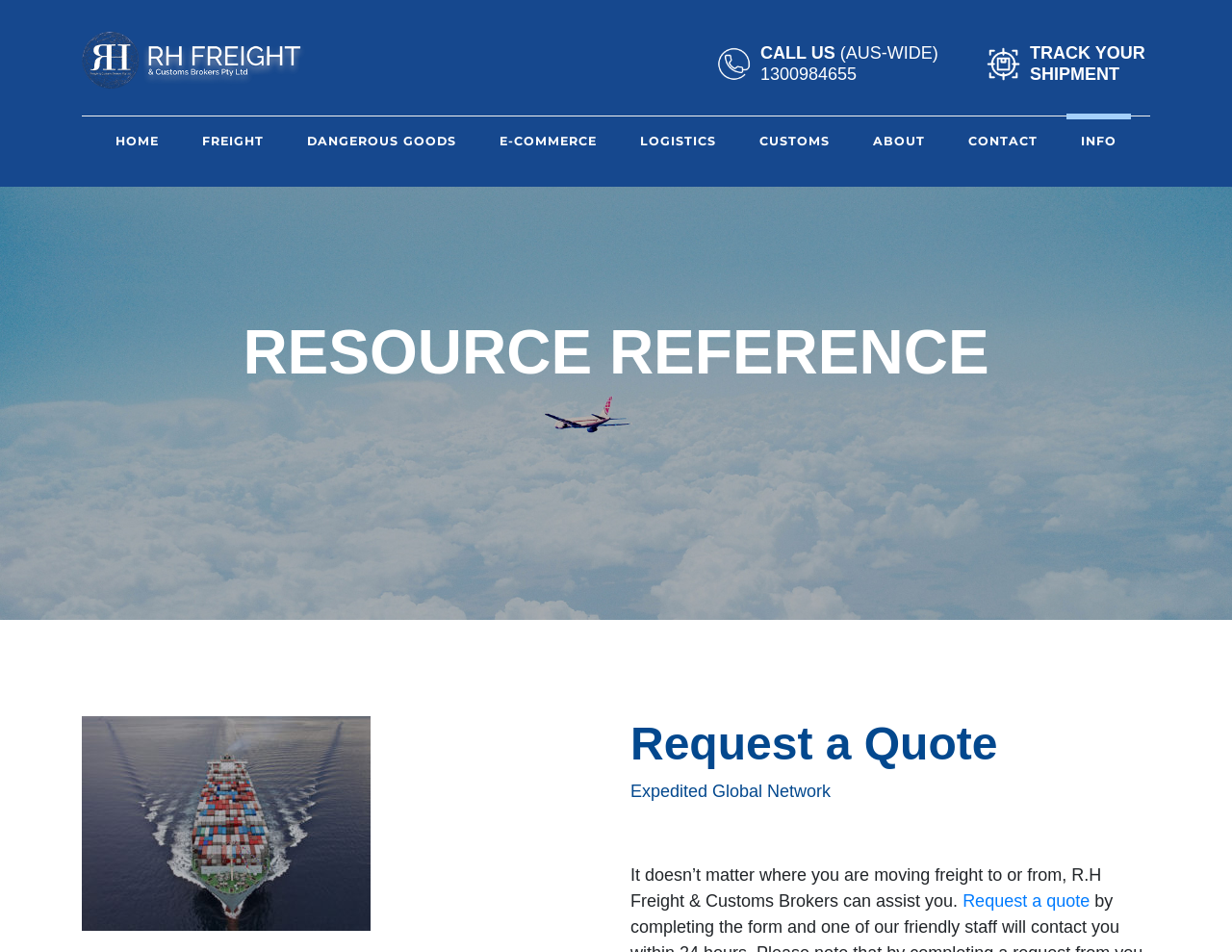Generate a thorough description of the webpage.

The webpage is titled "Info – RH Freight" and appears to be a freight and logistics company's website. At the top left, there is a "Skip to content" link, followed by the company's logo, "RH Freight", which is an image with a link. To the right of the logo, there is a small image, and then a section with the company's contact information, including a "CALL US" label and a phone number.

Below the contact information, there is a "TRACK YOUR SHIPMENT" link with an accompanying image. The top navigation menu consists of seven links: "HOME", "FREIGHT", "DANGEROUS GOODS", "E-COMMERCE", "LOGISTICS", "CUSTOMS", and "ABOUT", followed by "CONTACT" and "INFO" links.

The main content of the page is divided into two sections. The first section has a heading "RESOURCE REFERENCE" and appears to be a resource or reference section. The second section has a heading "Request a Quote" and contains a brief description of the company's services, stating that they can assist with moving freight to or from any location. There is also a "Request a quote" link at the bottom of this section.